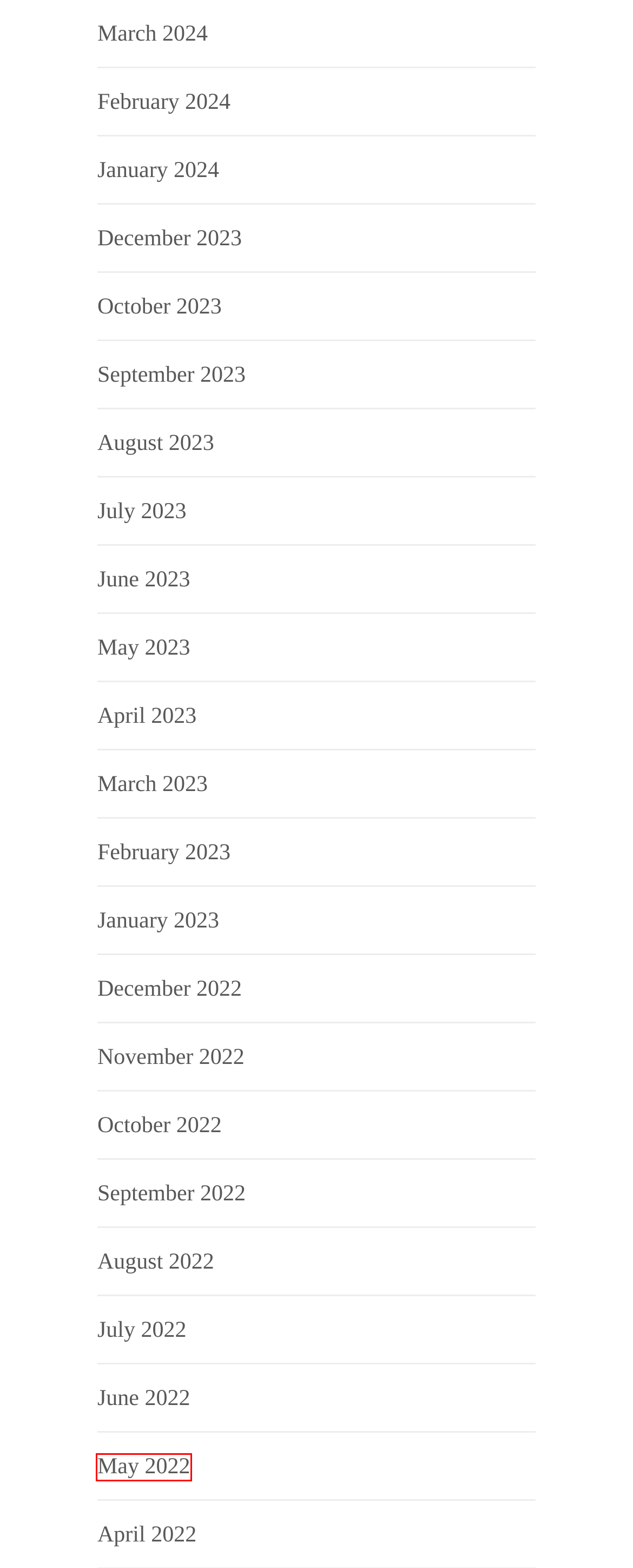With the provided webpage screenshot containing a red bounding box around a UI element, determine which description best matches the new webpage that appears after clicking the selected element. The choices are:
A. November 2022 – Gma Brakes
B. February 2024 – Gma Brakes
C. October 2023 – Gma Brakes
D. March 2024 – Gma Brakes
E. July 2022 – Gma Brakes
F. March 2023 – Gma Brakes
G. April 2023 – Gma Brakes
H. May 2022 – Gma Brakes

H